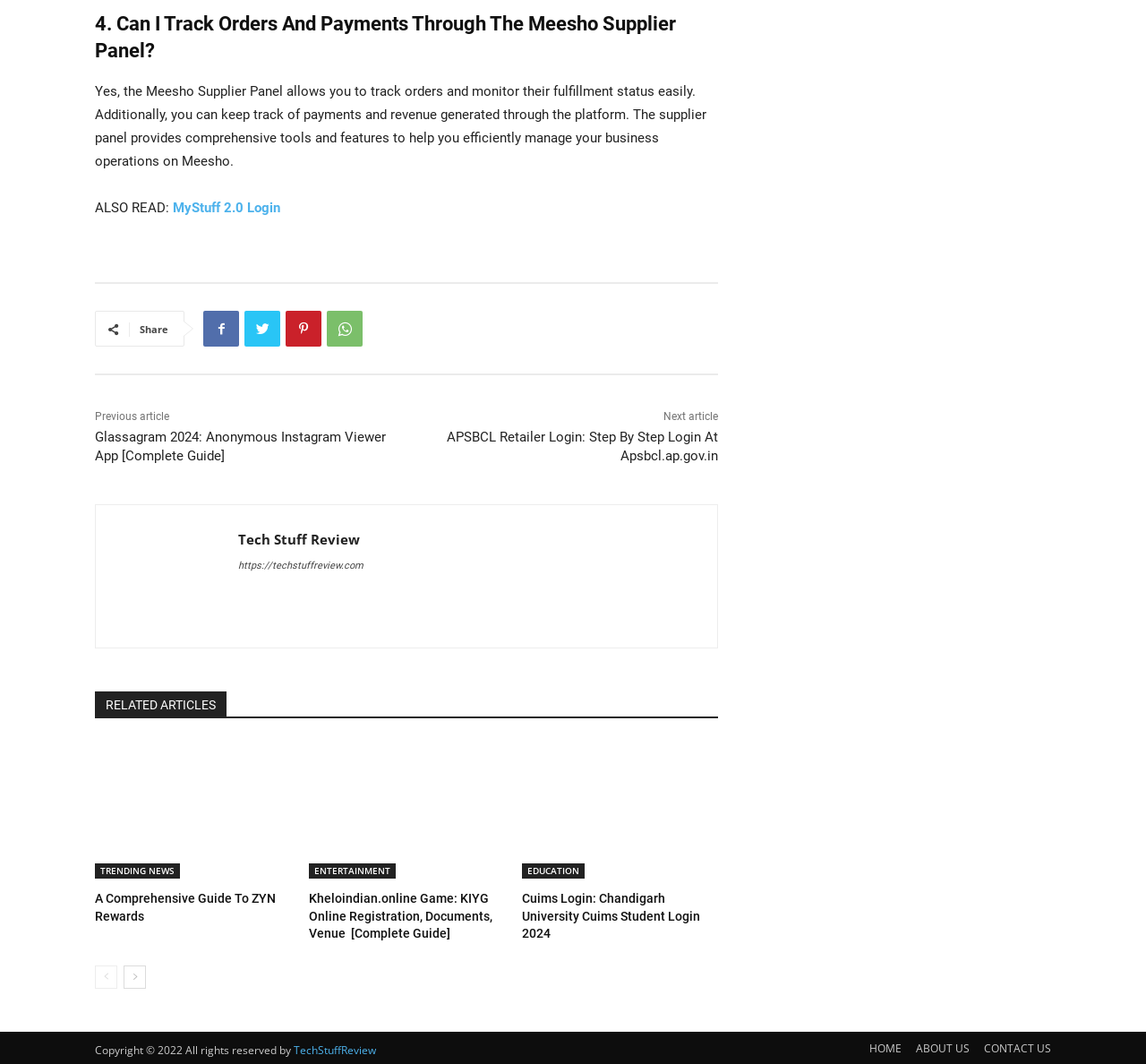Locate the bounding box coordinates of the region to be clicked to comply with the following instruction: "Go to the home page". The coordinates must be four float numbers between 0 and 1, in the form [left, top, right, bottom].

[0.759, 0.975, 0.787, 0.99]